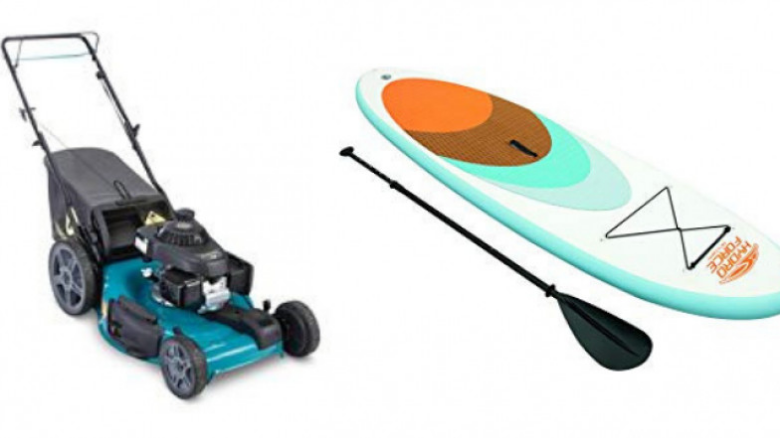Provide a brief response to the question using a single word or phrase: 
What is the purpose of the paddle accompanying the paddleboard?

For a fun outdoor adventure